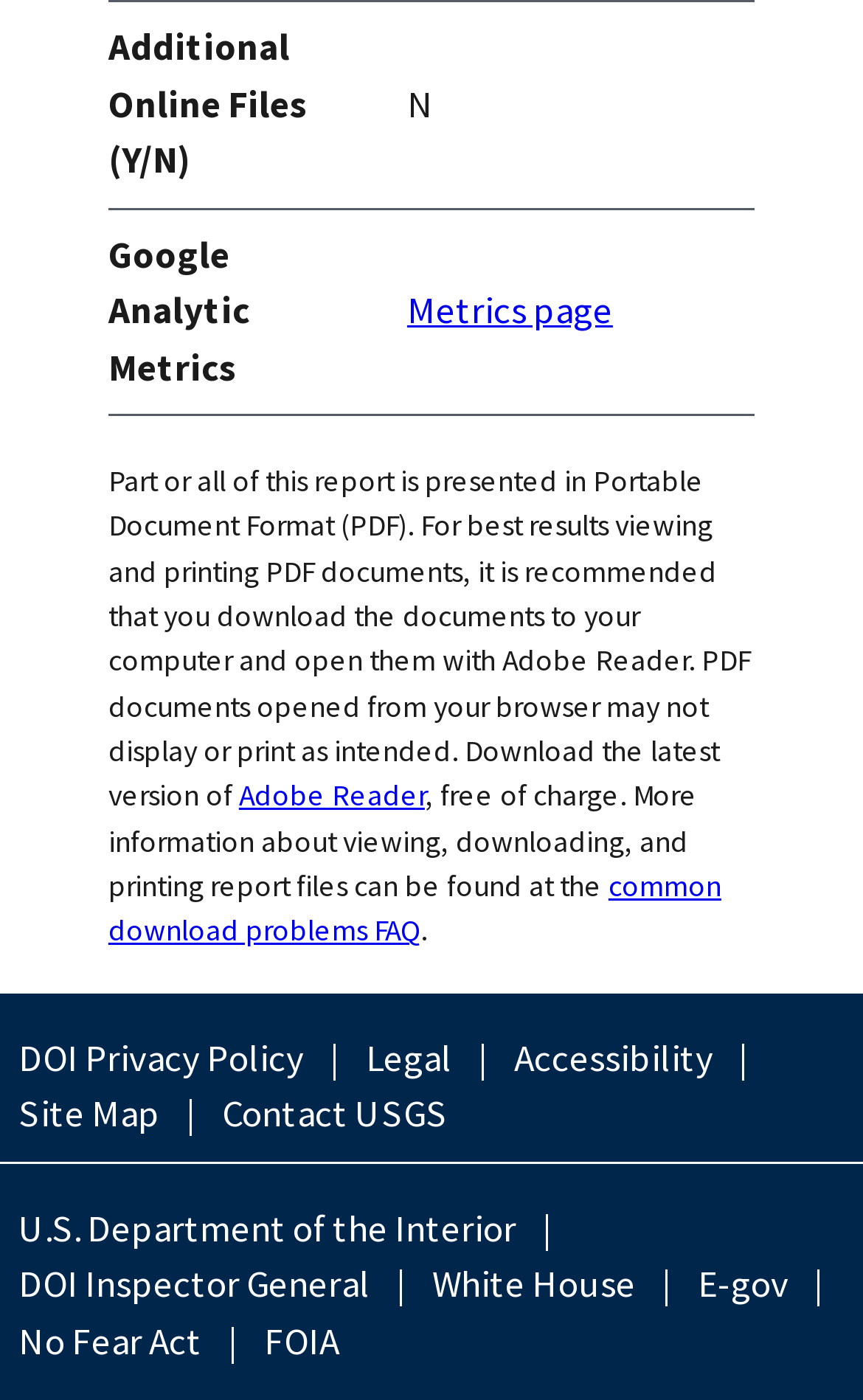Please find the bounding box coordinates of the element that needs to be clicked to perform the following instruction: "View Fido Customer Reviews". The bounding box coordinates should be four float numbers between 0 and 1, represented as [left, top, right, bottom].

None